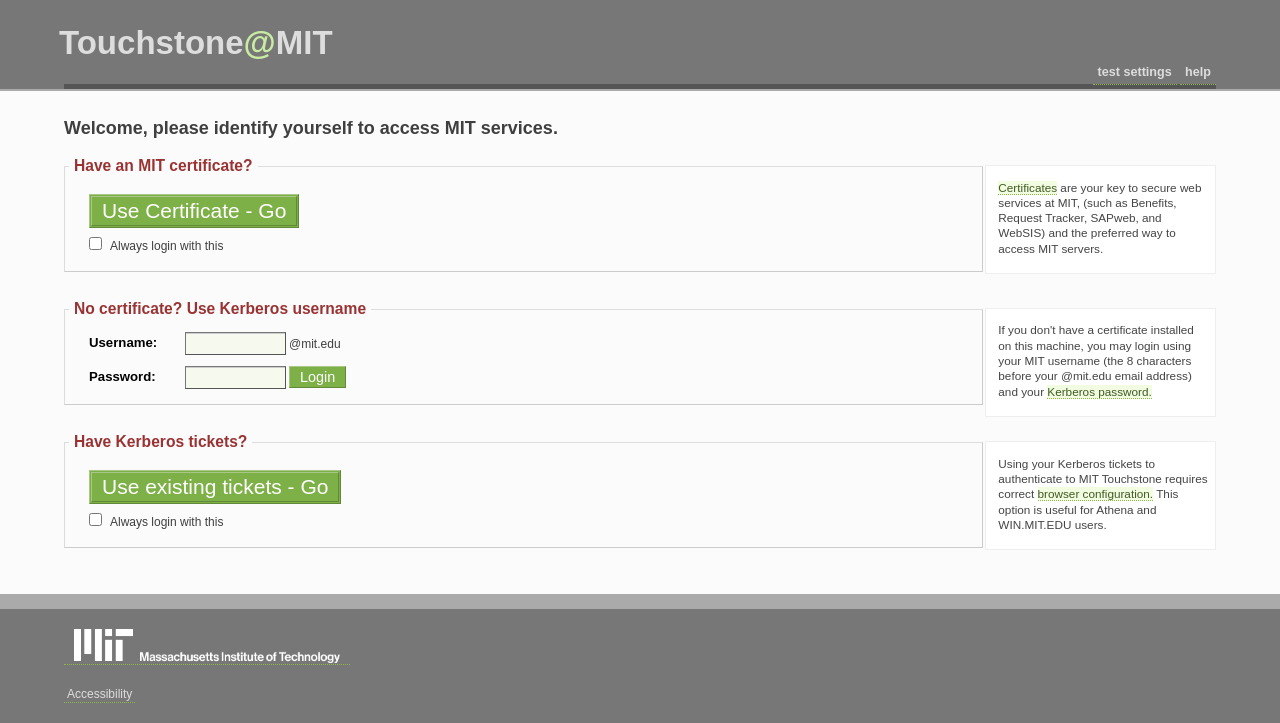What is required to authenticate to MIT Touchstone?
Based on the image, provide a one-word or brief-phrase response.

Correct browser configuration